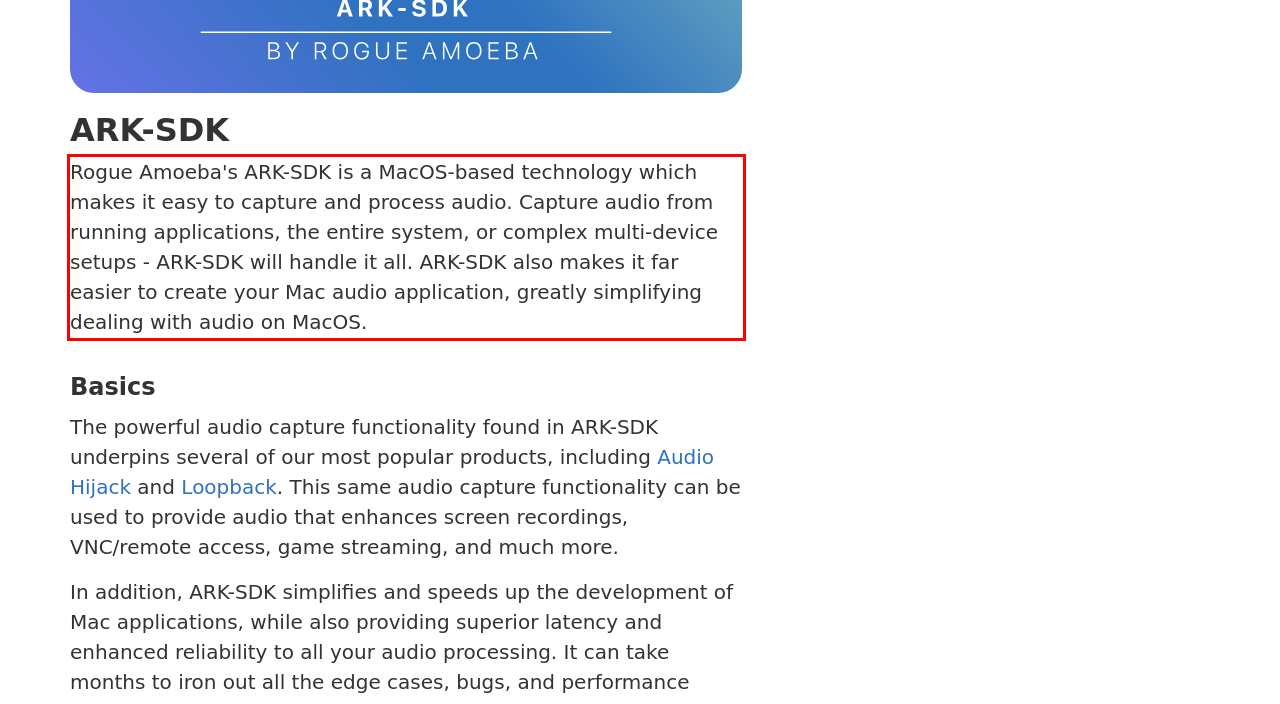Given a webpage screenshot with a red bounding box, perform OCR to read and deliver the text enclosed by the red bounding box.

Rogue Amoeba's ARK-SDK is a MacOS-based technology which makes it easy to capture and process audio. Capture audio from running applications, the entire system, or complex multi-device setups - ARK-SDK will handle it all. ARK-SDK also makes it far easier to create your Mac audio application, greatly simplifying dealing with audio on MacOS.